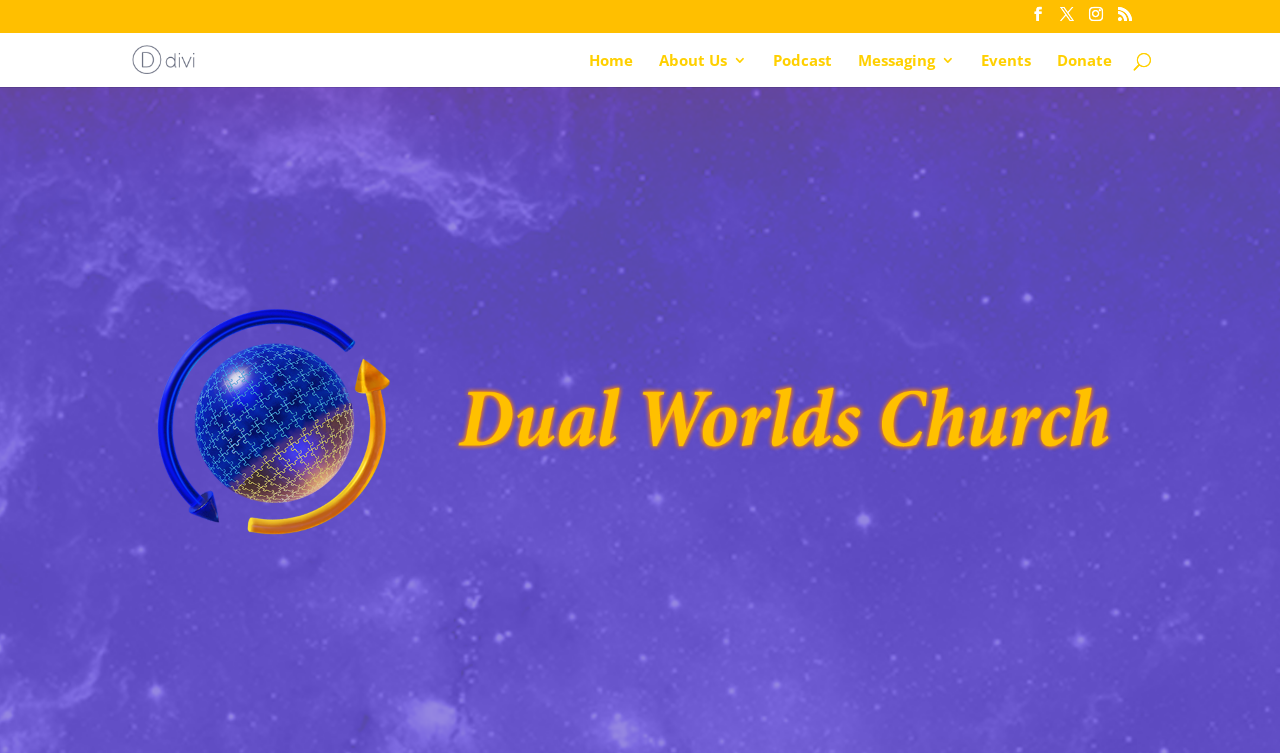Generate a detailed explanation of the webpage's features and information.

The webpage is for Dual Worlds Church, featuring inspirational messages and community information. At the top right corner, there are four social media links, represented by icons. Below these icons, the church's name "Dual Worlds Church" is displayed prominently. 

The main navigation menu is located below the church's name, with six links: "Home", "About Us 3", "Podcast", "Messaging 3", "Events", and "Donate". These links are arranged horizontally, with "Home" on the left and "Donate" on the right.

A search bar is positioned below the navigation menu, spanning almost the entire width of the page. The search bar has a label "Search for:" on the left side.